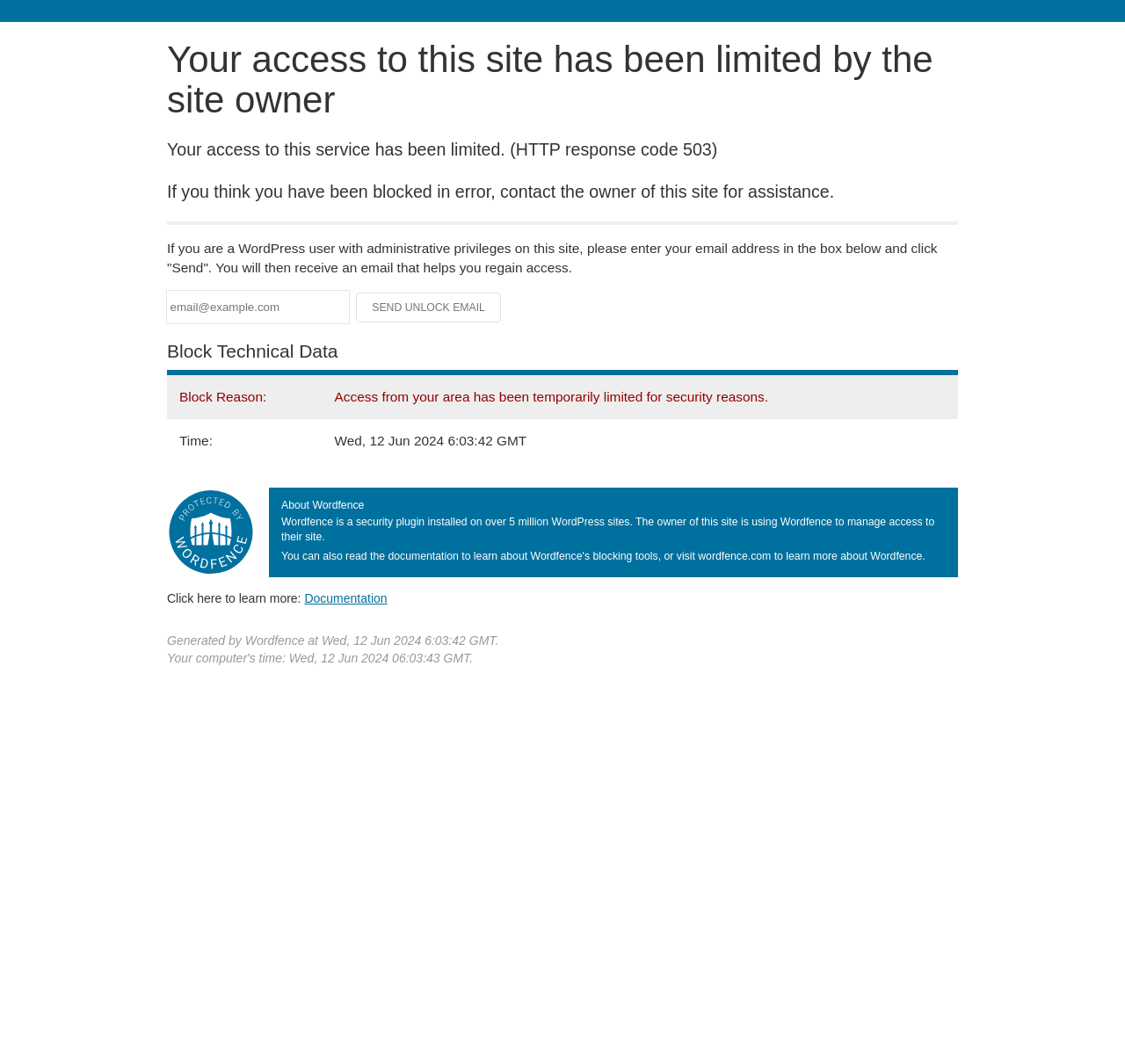Explain the features and main sections of the webpage comprehensively.

The webpage appears to be a blocked access page, indicating that the user's access to the site has been limited by the site owner. At the top of the page, there is a heading with the same message. Below this heading, there are three paragraphs of text explaining the reason for the block, how to regain access, and what to do if you are a WordPress user with administrative privileges.

A horizontal separator line divides the top section from the rest of the page. Below the separator, there is a text box where users can enter their email address to receive an unlock email, accompanied by a "Send Unlock Email" button. 

Further down the page, there is a section titled "Block Technical Data" which contains a table with two rows. The table displays the block reason and the time of the block. 

To the right of the table, there is an image. Below the image, there is a heading "About Wordfence" followed by a paragraph of text describing what Wordfence is and its purpose. 

At the bottom of the page, there are two more paragraphs of text. One provides a link to learn more about Wordfence, and the other displays the generation time of the page by Wordfence.